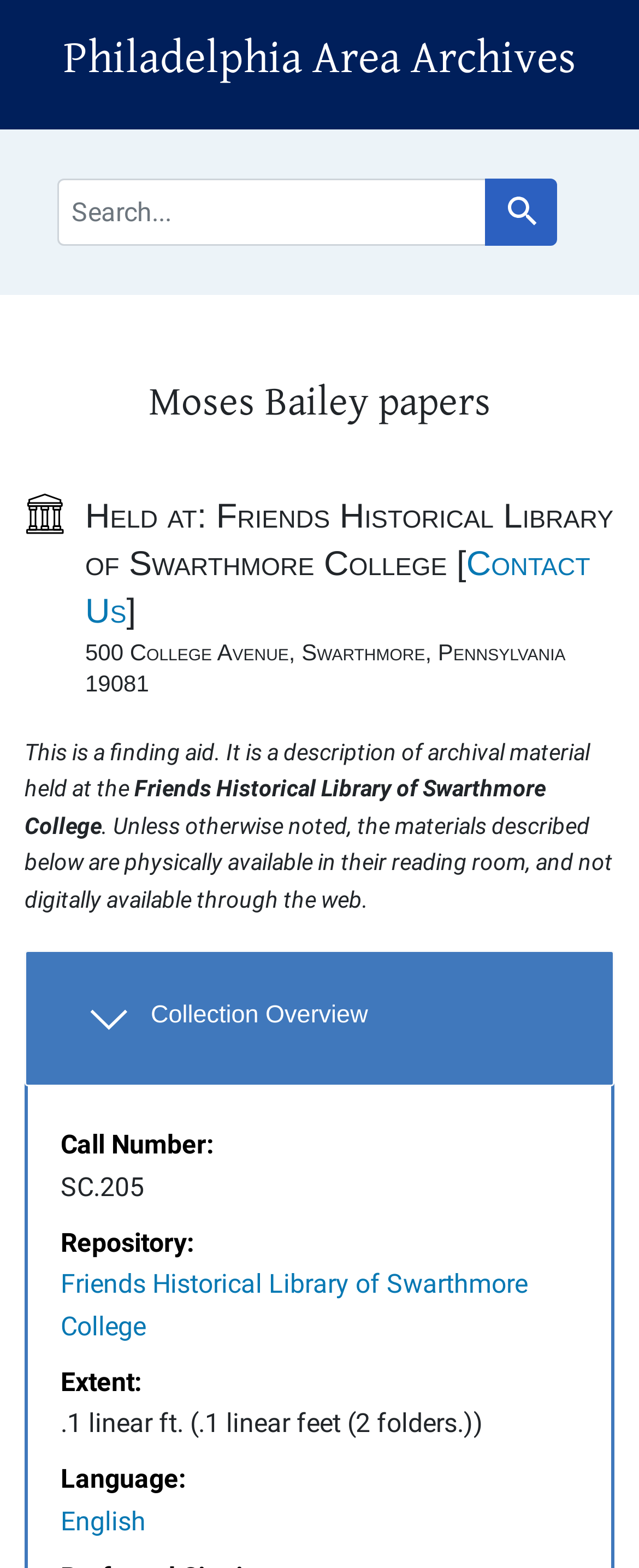What is the language of the Moses Bailey papers?
Can you offer a detailed and complete answer to this question?

The language of the Moses Bailey papers can be found in the DescriptionListDetail element 'English' which is located in the Collection Overview section of the webpage, indicating that the papers are written in English.